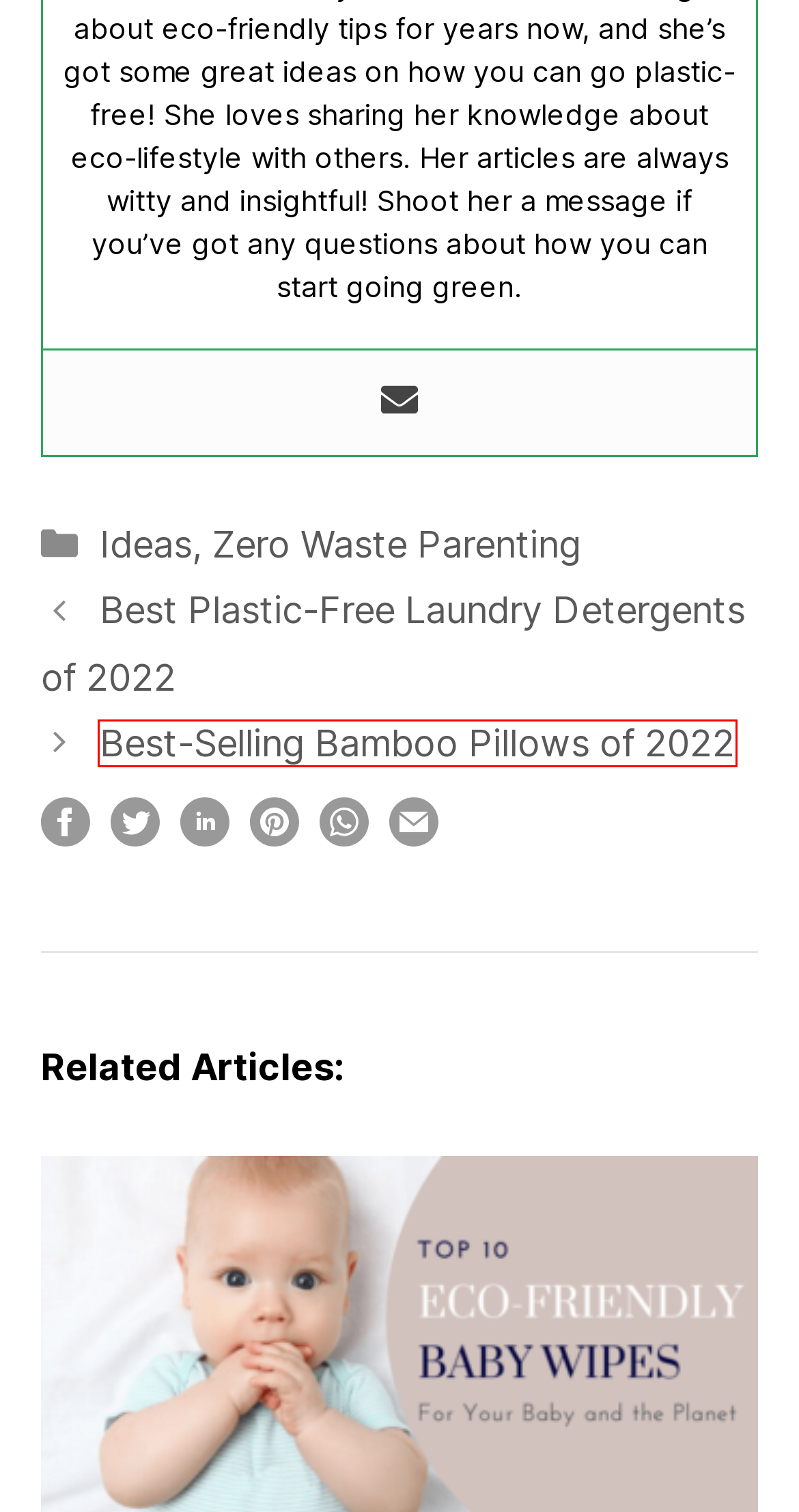You see a screenshot of a webpage with a red bounding box surrounding an element. Pick the webpage description that most accurately represents the new webpage after interacting with the element in the red bounding box. The options are:
A. Zero Waste Parenting | TrashBackwards
B. Best Plastic-Free Laundry Detergents of 2022 | TrashBackwards
C. The Best Biodegradable Disposable Diapers Of 2022 | TrashBackwards
D. Privacy Policy | TrashBackwards
E. Welcome to Trash Backwards | TrashBackwards
F. Ideas | TrashBackwards
G. Best-Selling Bamboo Pillows of 2022 | TrashBackwards
H. Top 10 Eco-Friendly Baby Wipes For Your Baby and the Planet | TrashBackwards

G